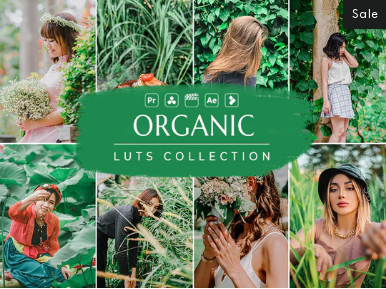Give a short answer to this question using one word or a phrase:
What is the theme emphasized in the surrounding images?

Organic